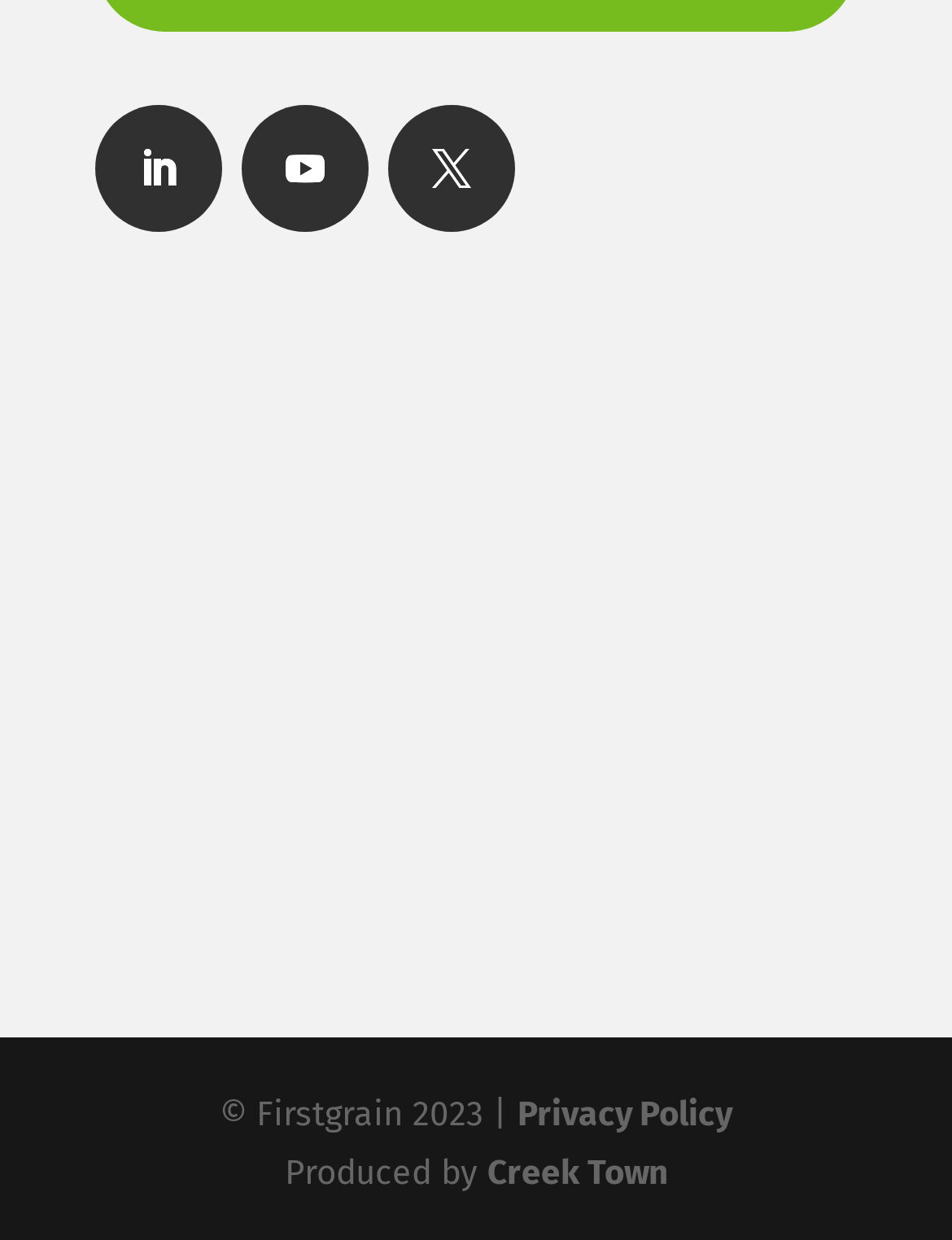Given the element description "info@firstgrain.com", identify the bounding box of the corresponding UI element.

[0.203, 0.512, 0.569, 0.549]